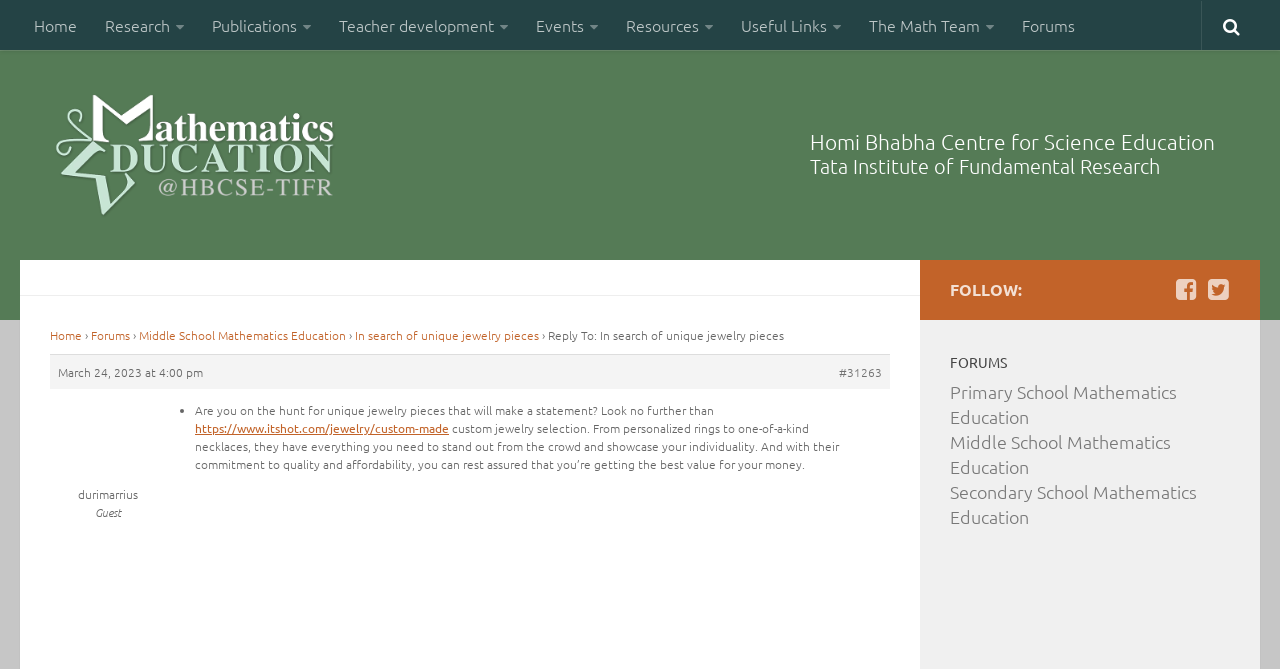How many social media links are there on the page?
Relying on the image, give a concise answer in one word or a brief phrase.

2